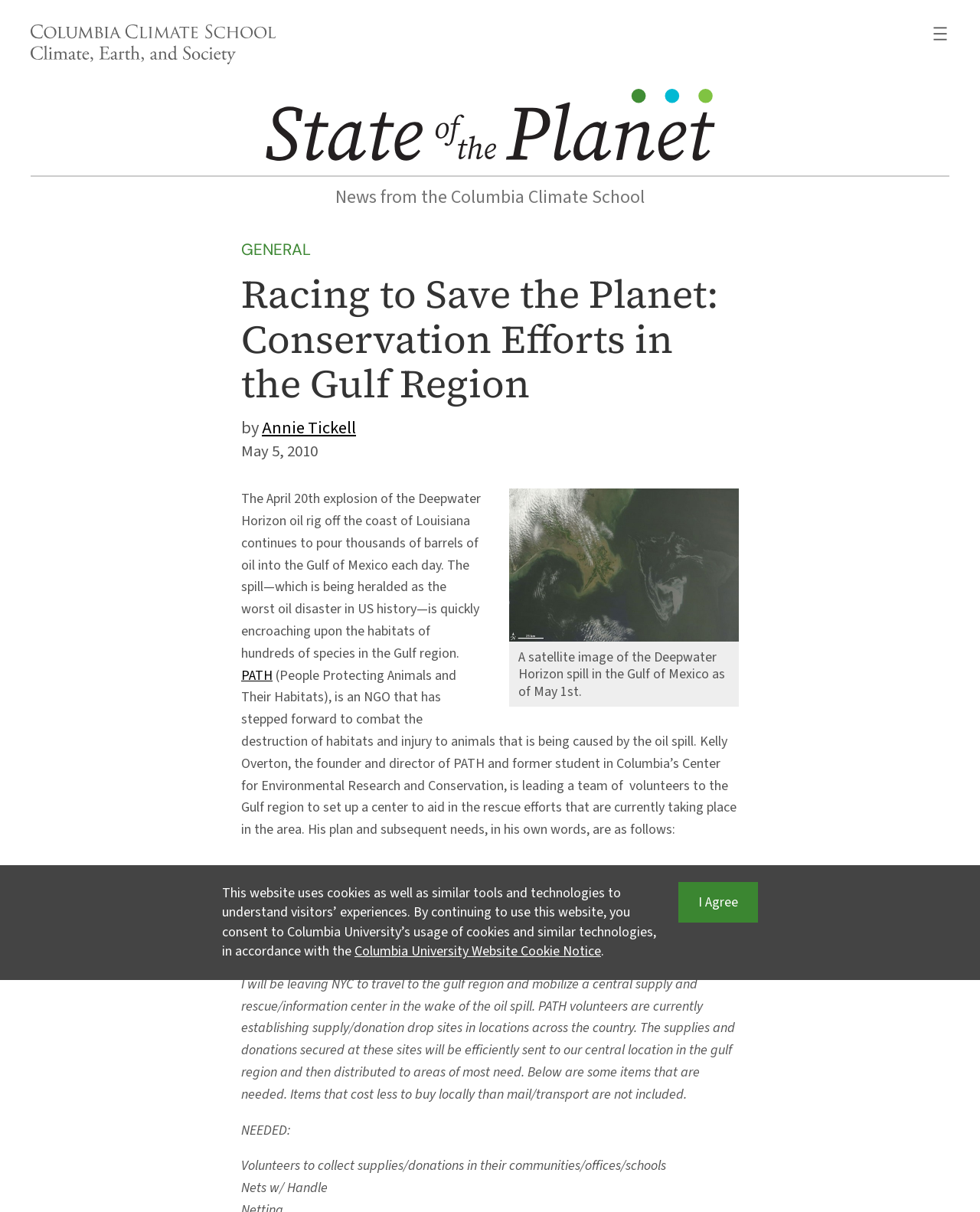Determine the bounding box coordinates of the element that should be clicked to execute the following command: "Read the article by Annie Tickell".

[0.267, 0.343, 0.363, 0.363]